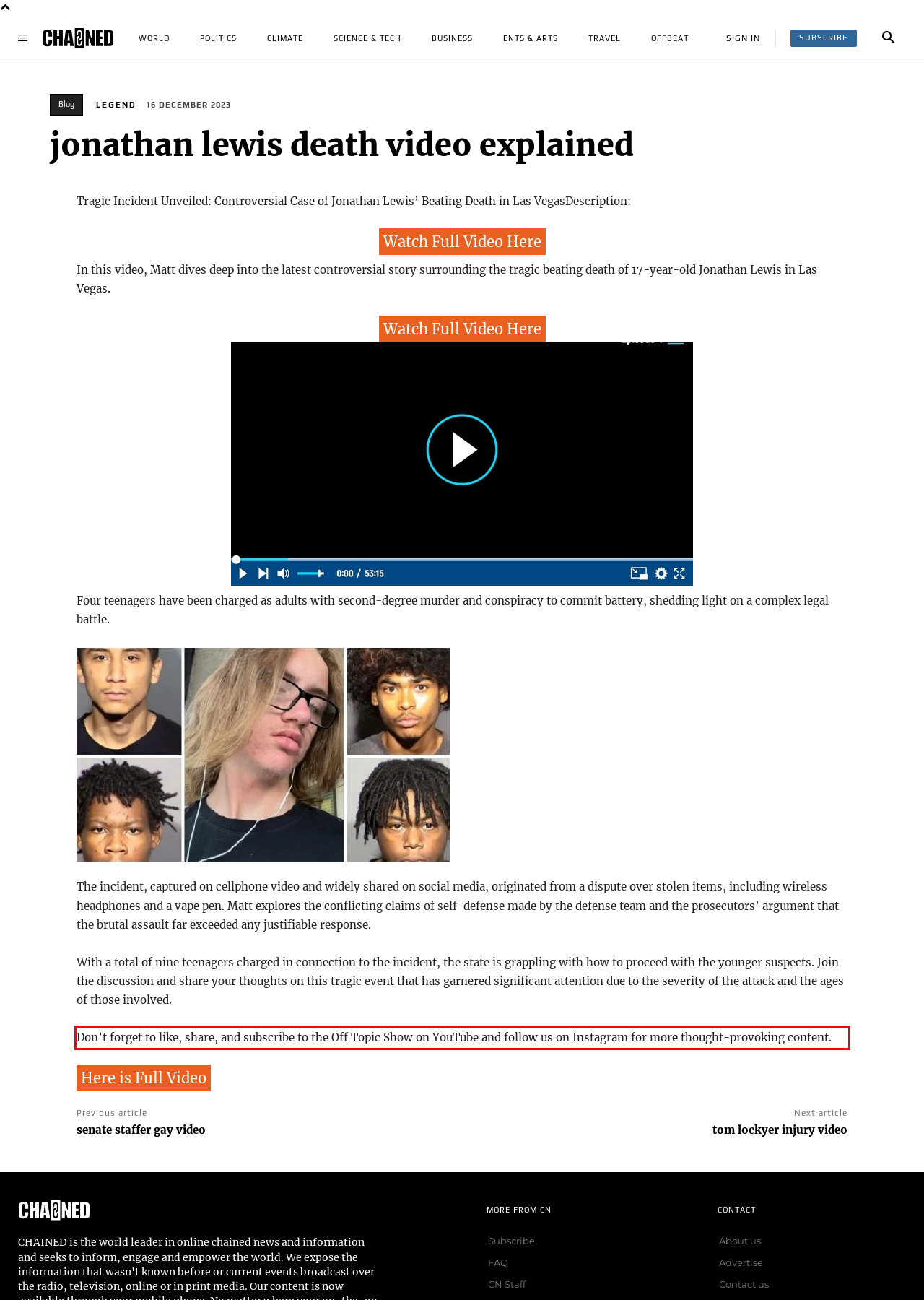Given a webpage screenshot with a red bounding box, perform OCR to read and deliver the text enclosed by the red bounding box.

Don’t forget to like, share, and subscribe to the Off Topic Show on YouTube and follow us on Instagram for more thought-provoking content.